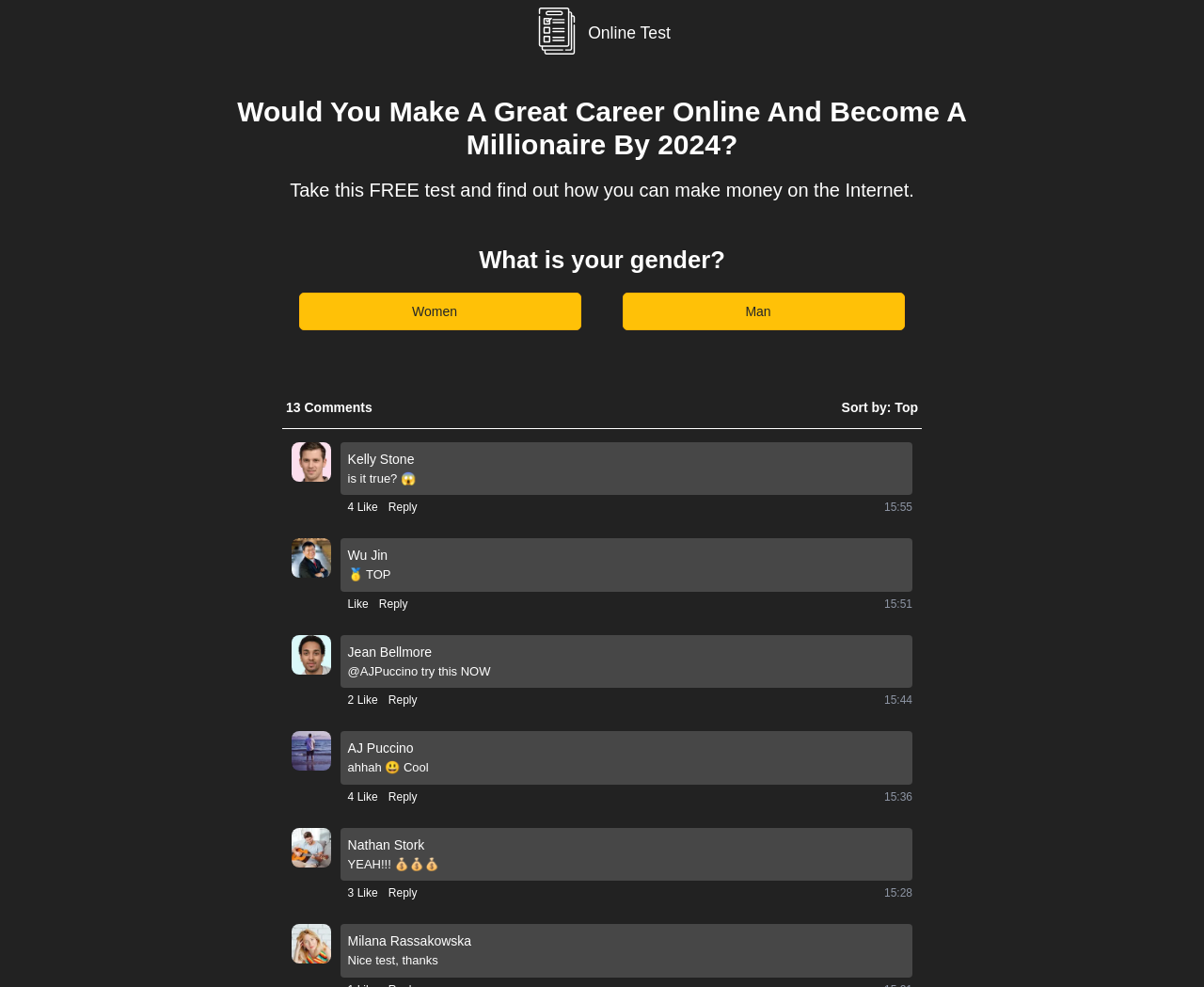Provide your answer to the question using just one word or phrase: What is the time of the comment by AJ Puccino?

15:44